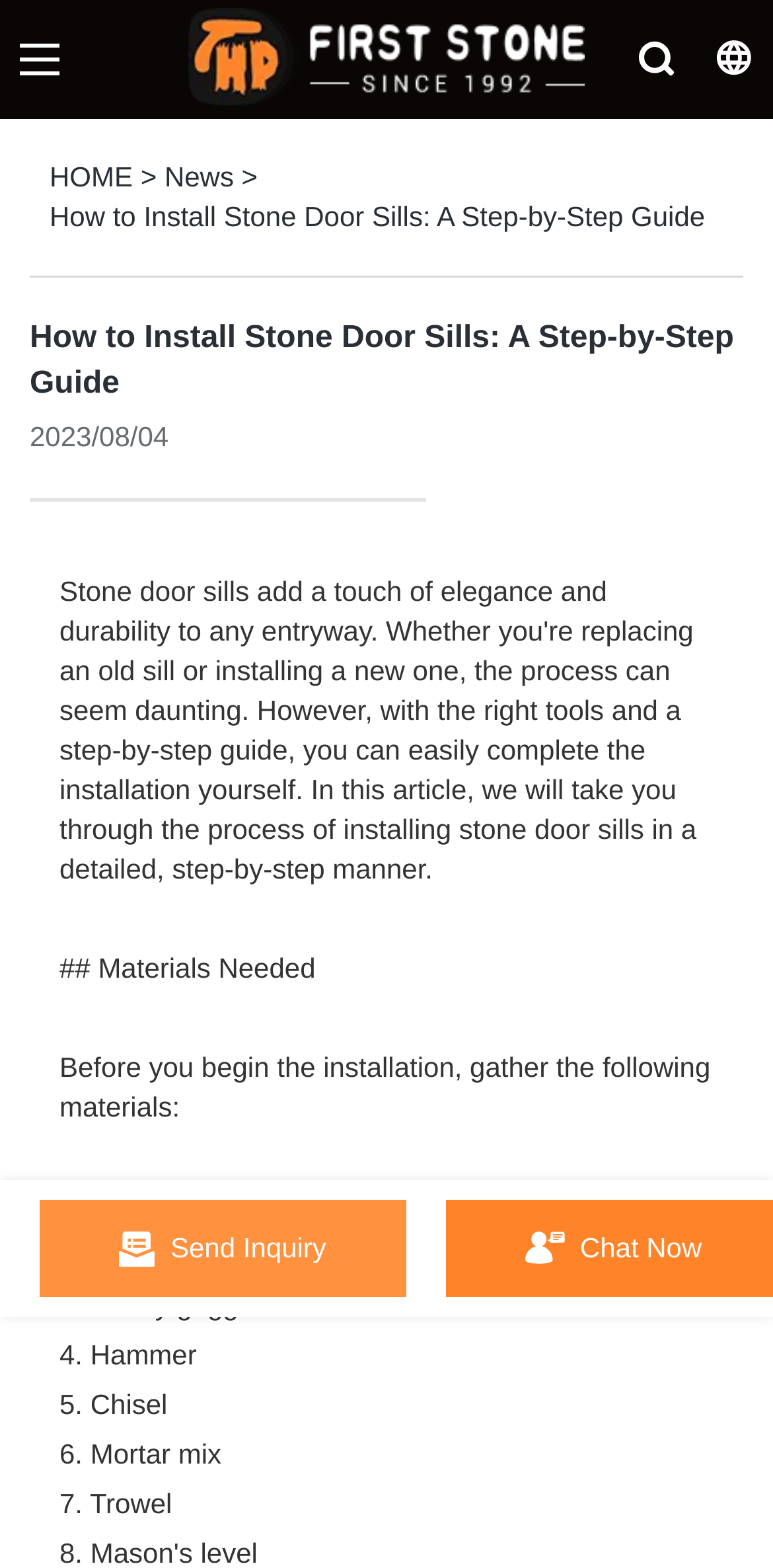Answer briefly with one word or phrase:
What is the title of the current article?

How to Install Stone Door Sills